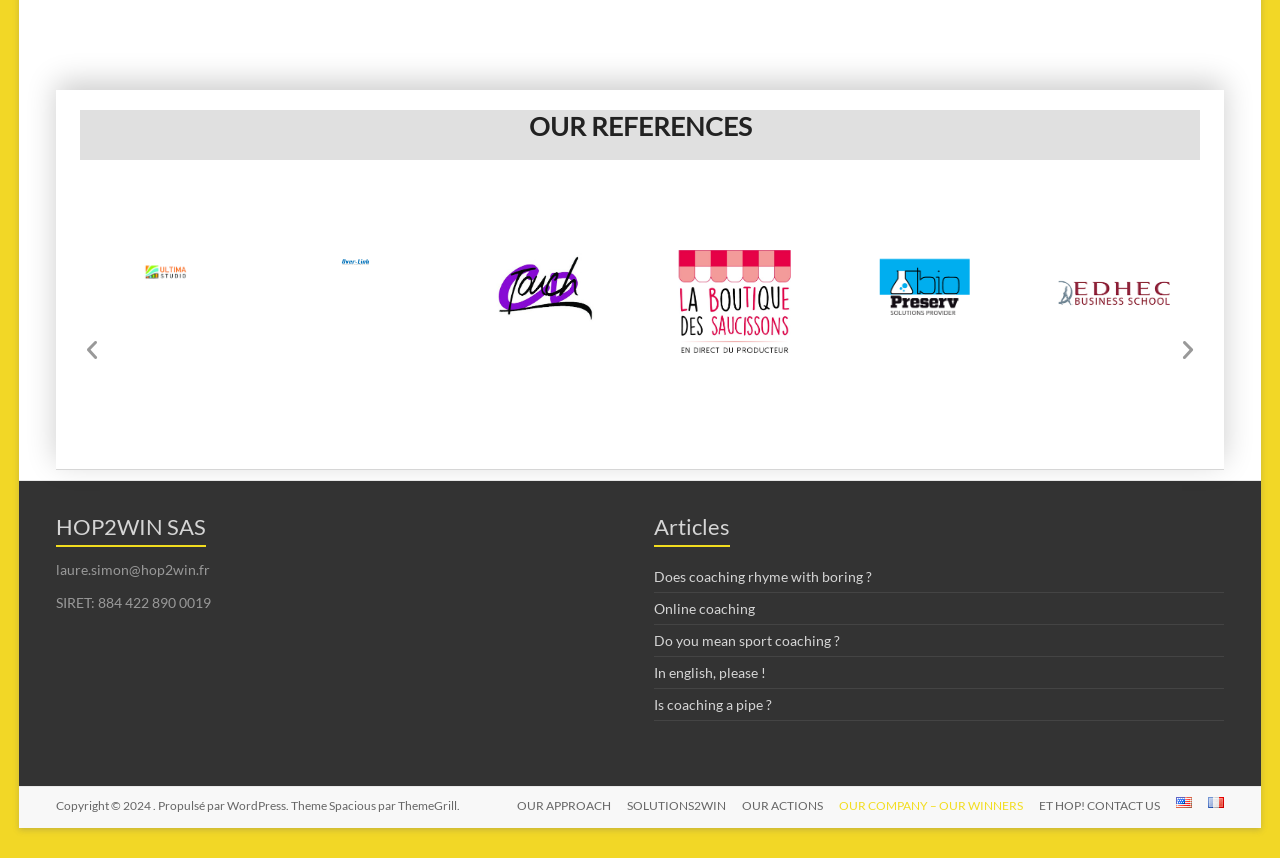Please locate the UI element described by "OUR COMPANY – OUR WINNERS" and provide its bounding box coordinates.

[0.643, 0.929, 0.799, 0.954]